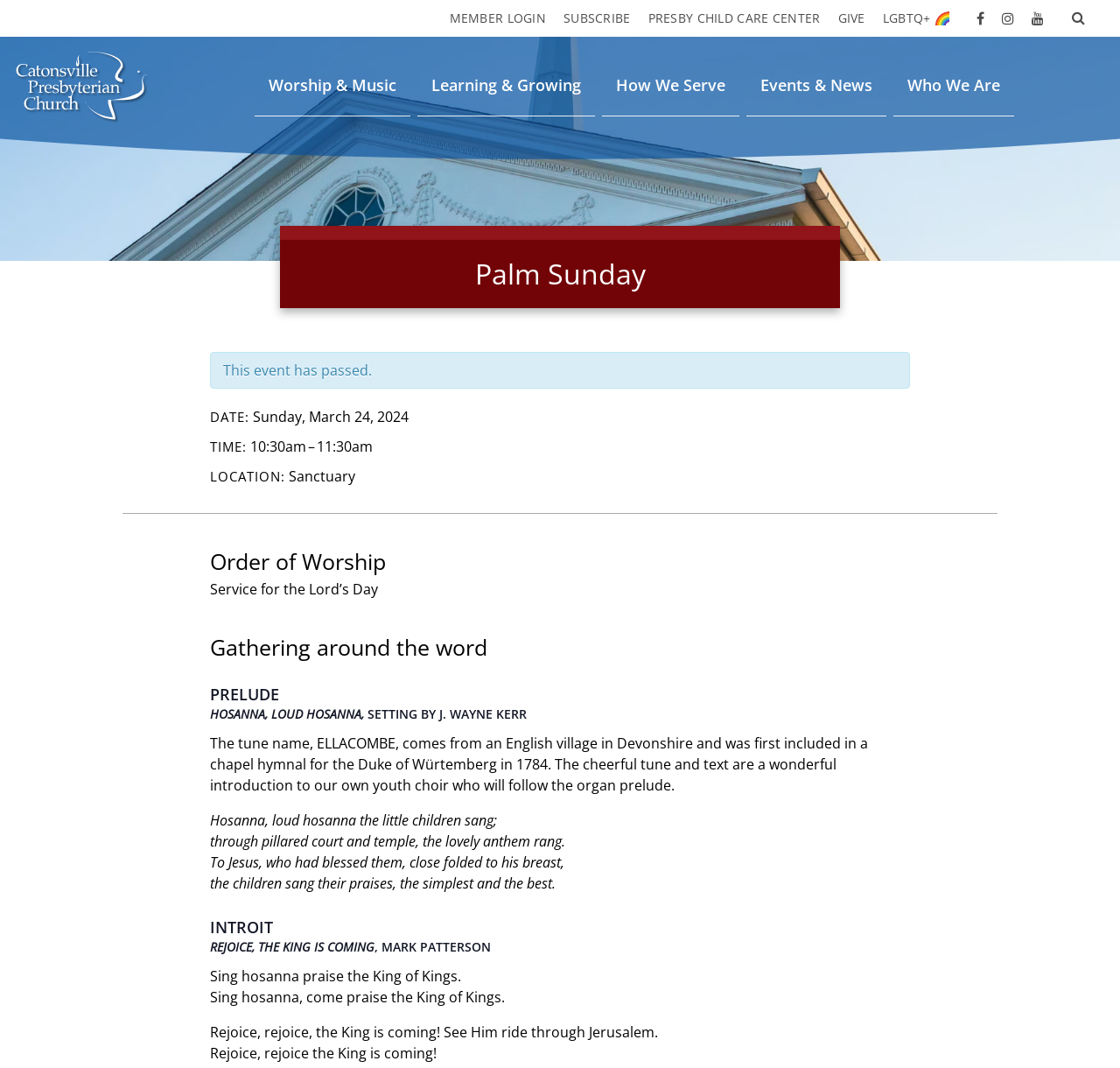Determine the bounding box coordinates of the clickable element to achieve the following action: 'Give online'. Provide the coordinates as four float values between 0 and 1, formatted as [left, top, right, bottom].

[0.748, 0.009, 0.772, 0.025]